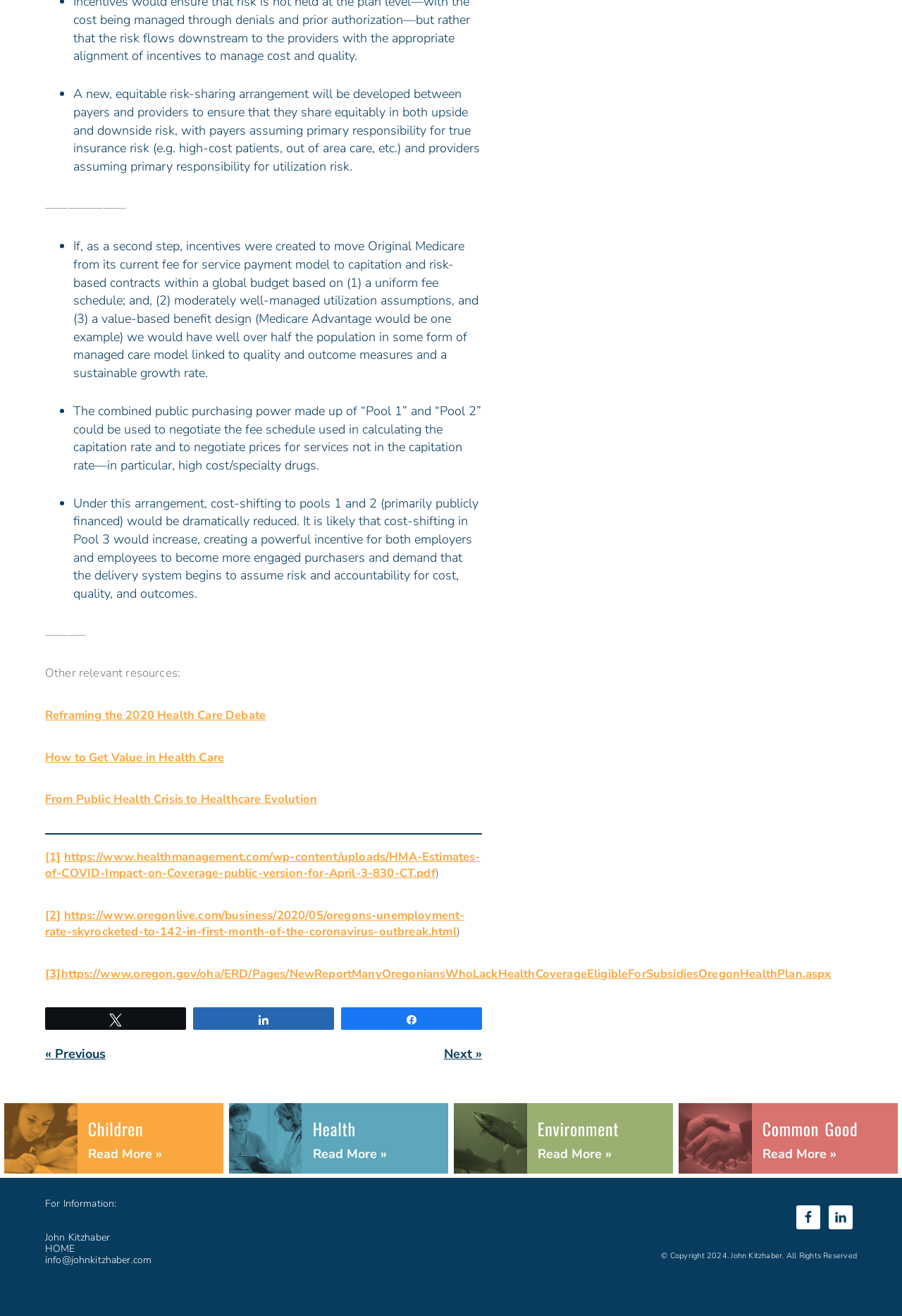Given the description "Read More »", determine the bounding box of the corresponding UI element.

[0.347, 0.87, 0.485, 0.884]